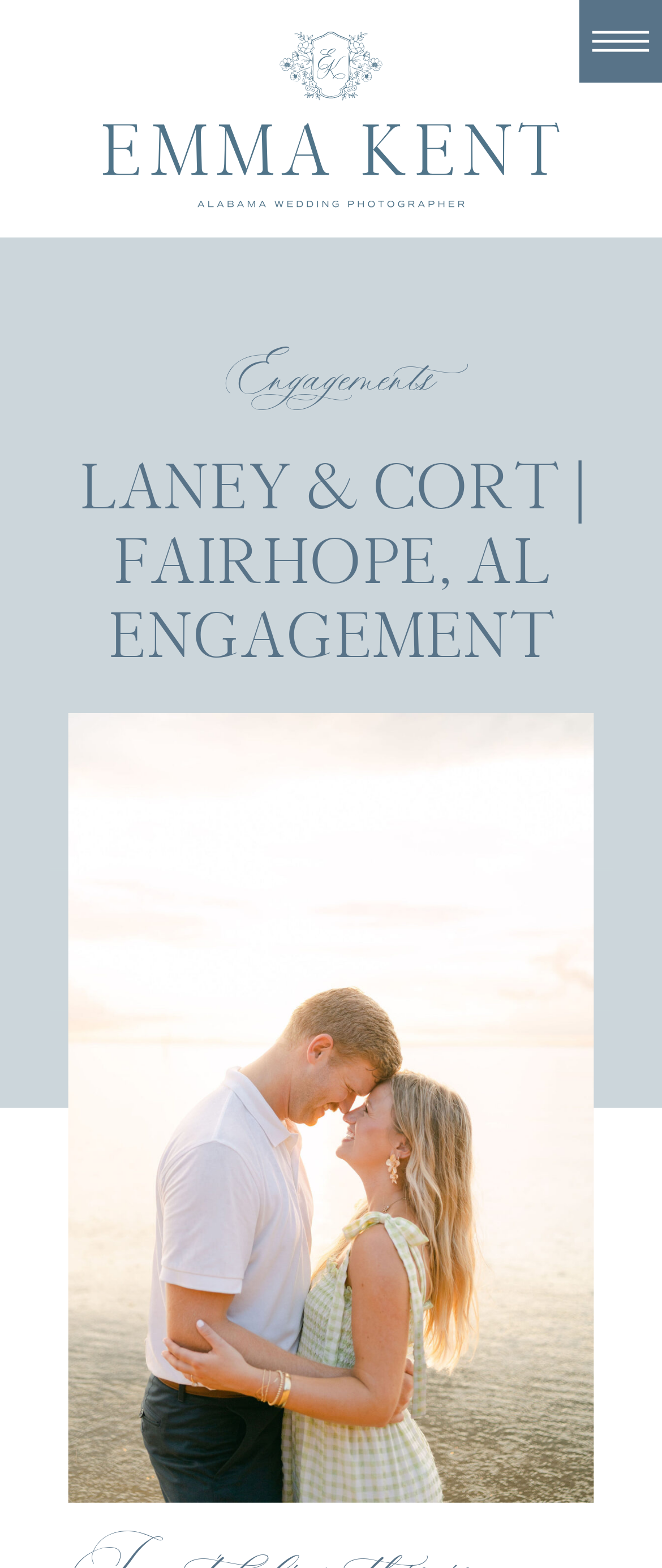Given the description Engagements, predict the bounding box coordinates of the UI element. Ensure the coordinates are in the format (top-left x, top-left y, bottom-right x, bottom-right y) and all values are between 0 and 1.

[0.341, 0.215, 0.659, 0.273]